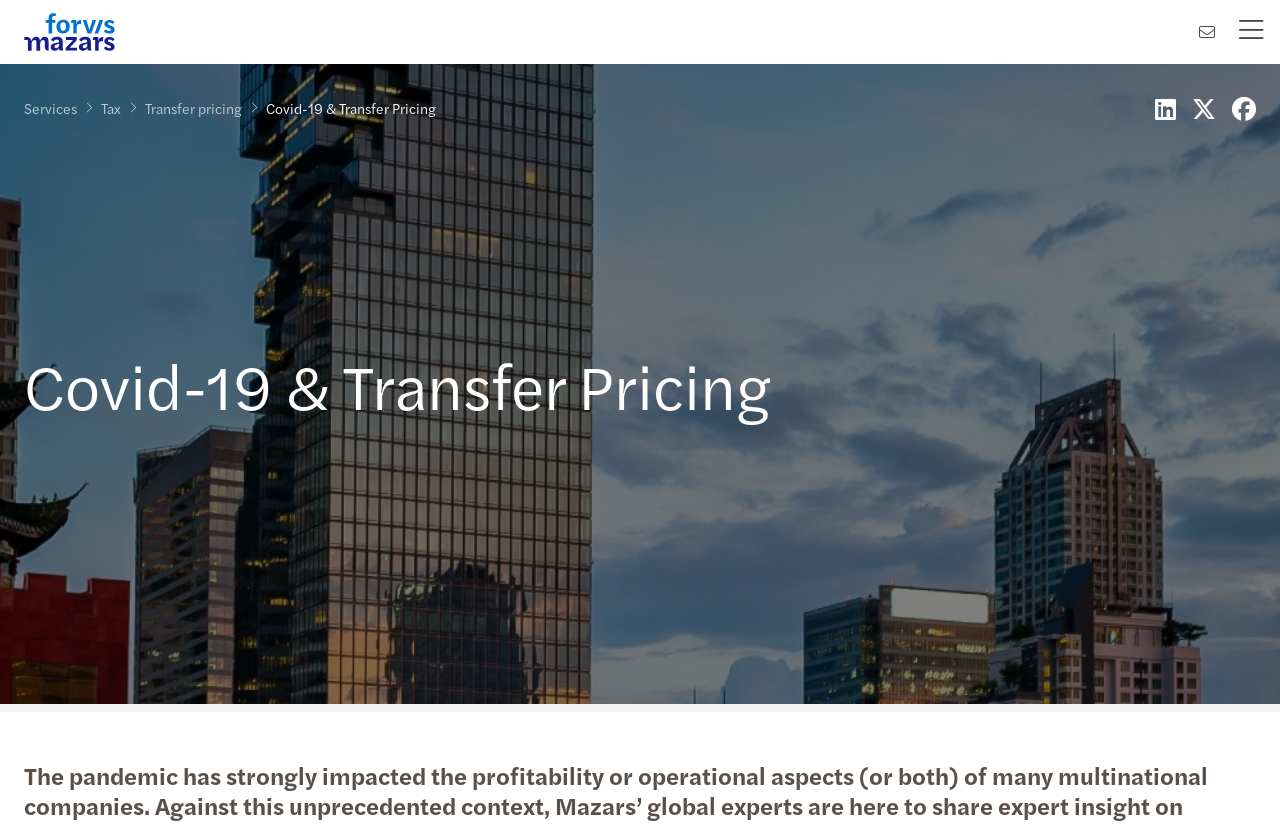Please identify the bounding box coordinates of the area that needs to be clicked to fulfill the following instruction: "Search for something."

[0.066, 0.008, 0.867, 0.051]